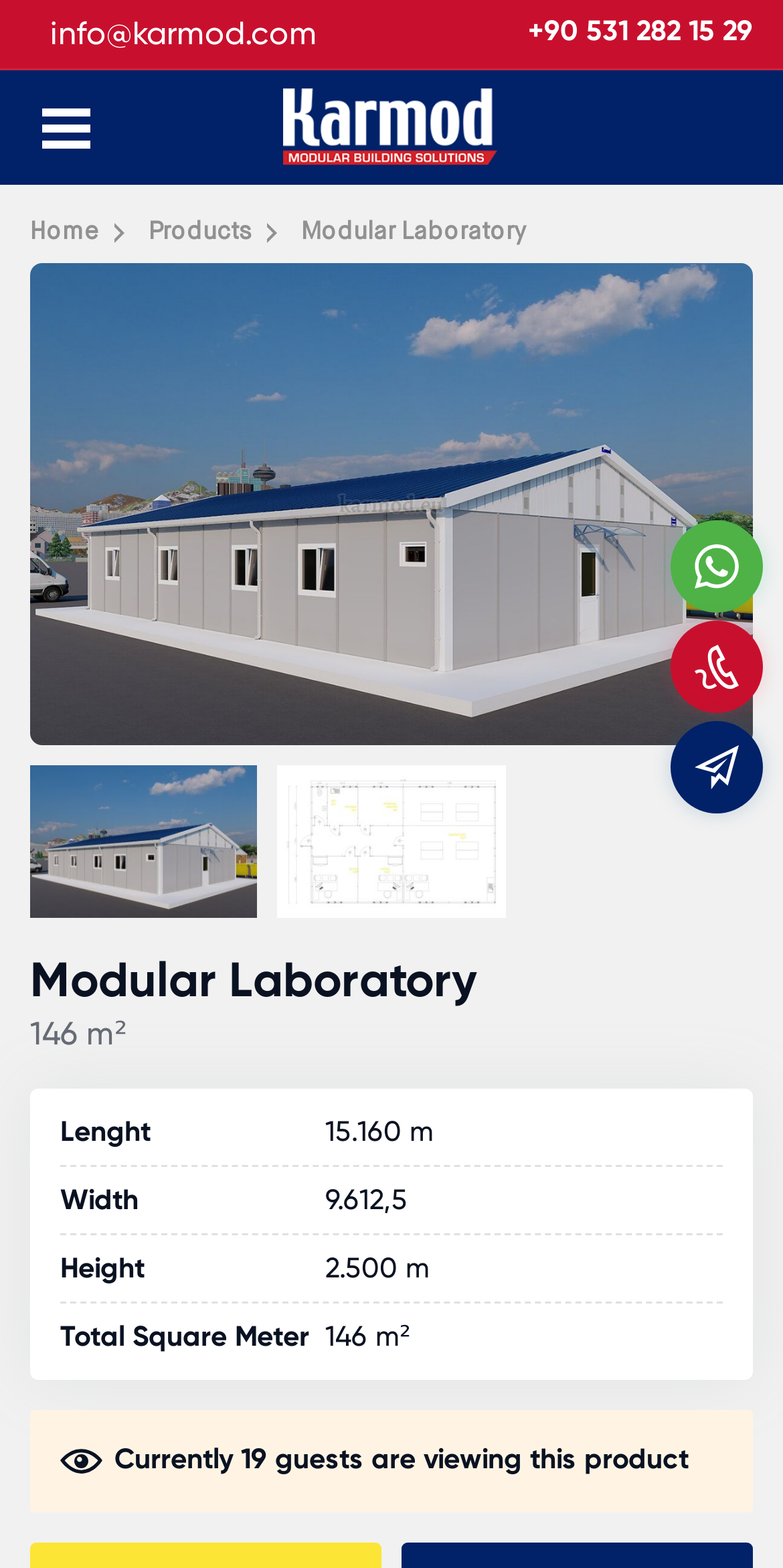Generate a comprehensive description of the contents of the webpage.

This webpage is about modular laboratories designed for research, medical, and educational applications. At the top left corner, there is a menu button with an icon. Next to it, there is a link to the website's homepage, followed by links to other sections, including "Products" and "Modular Laboratory". 

On the top right side, there is a contact information section, which includes an email address, a phone number, and a "Go Back" link with an icon. Below this section, there is a large image that spans almost the entire width of the page.

The main content of the webpage is divided into two sections. The left section has two links, "Modular Chemical Laboratory Building" and "Modular Chemical Laboratory Design and Plan", each accompanied by an image. The right section has a heading "Modular Laboratory" and provides detailed specifications of the laboratory, including its area, length, width, height, and total square meter. 

At the bottom of the page, there is a notification indicating that 19 guests are currently viewing this product. On the bottom right side, there are three buttons, "Whatsapp", "Call Us", and "Email", each with an icon.